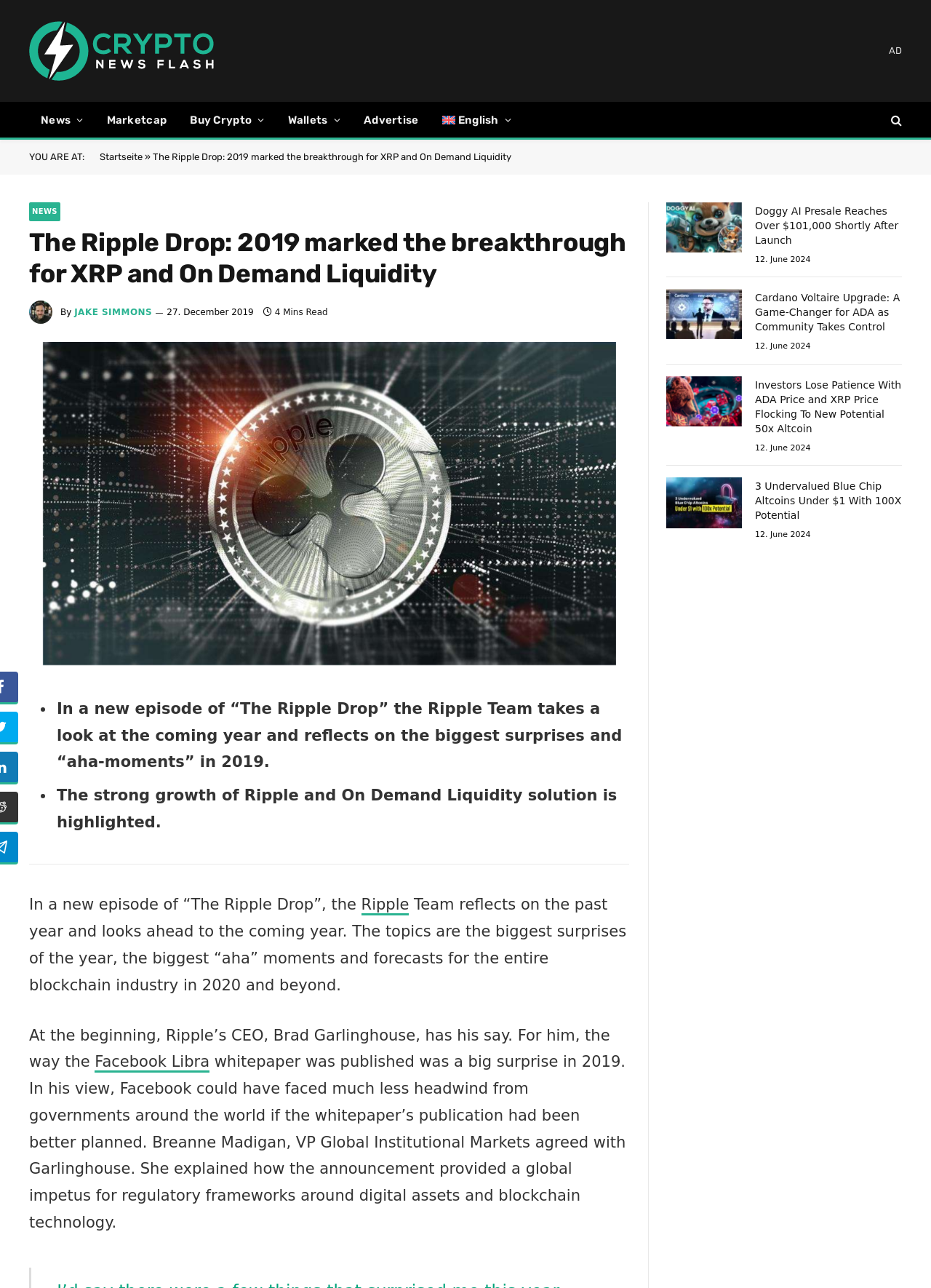Identify the bounding box for the given UI element using the description provided. Coordinates should be in the format (top-left x, top-left y, bottom-right x, bottom-right y) and must be between 0 and 1. Here is the description: Facebook Libra

[0.102, 0.818, 0.225, 0.833]